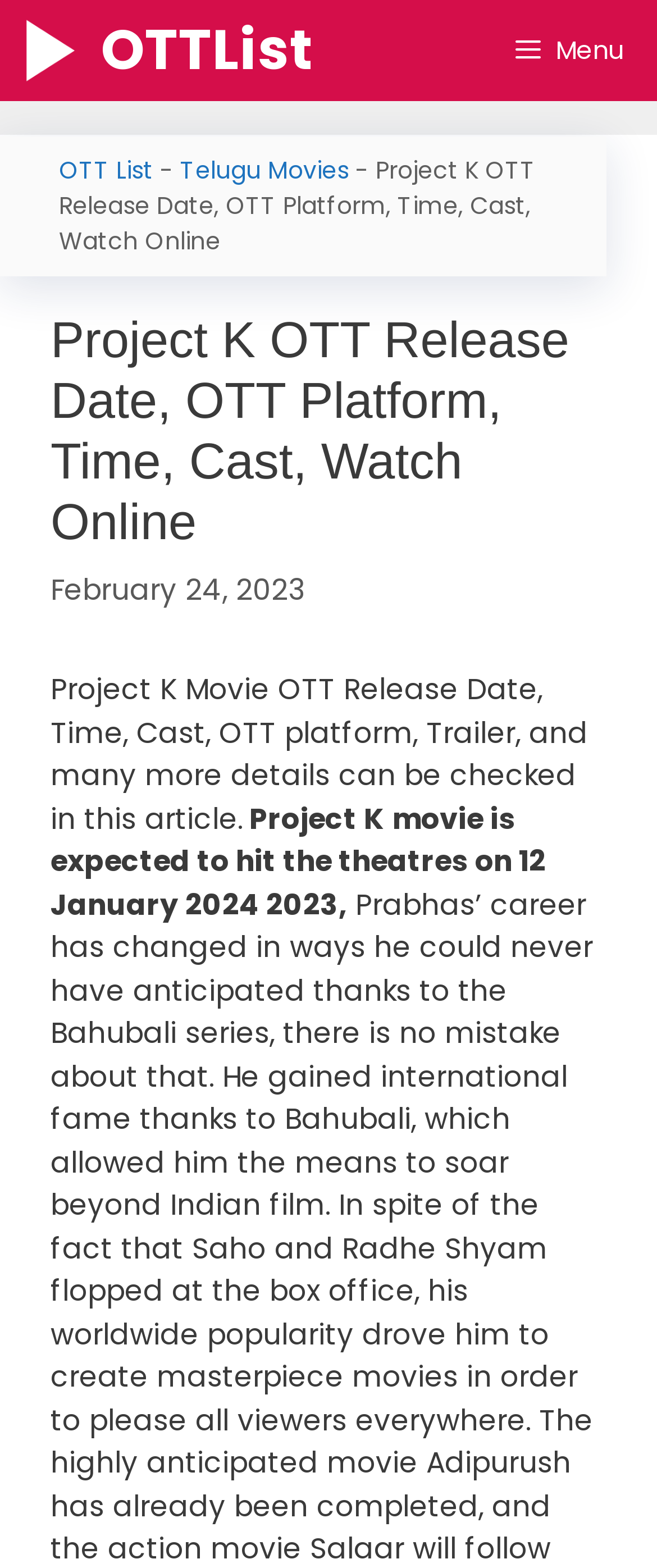What is the current date according to the article?
Kindly answer the question with as much detail as you can.

The answer can be found in the time element, which displays the current date as 'February 24, 2023'.